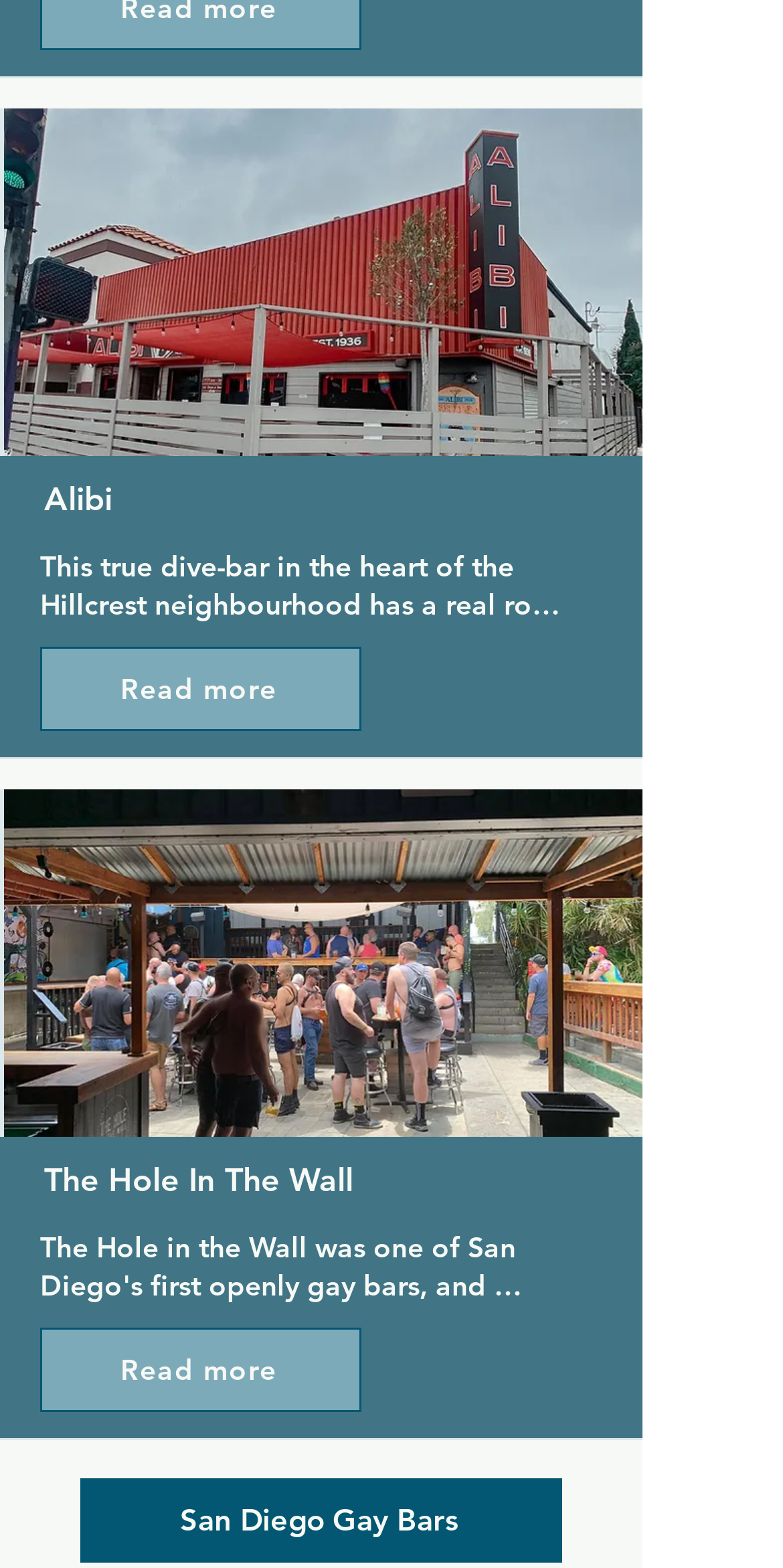What is the neighborhood of Alibi bar?
Provide a detailed and well-explained answer to the question.

I read the description of Alibi bar, which states that it is located in the 'heart of the Hillcrest neighbourhood'.